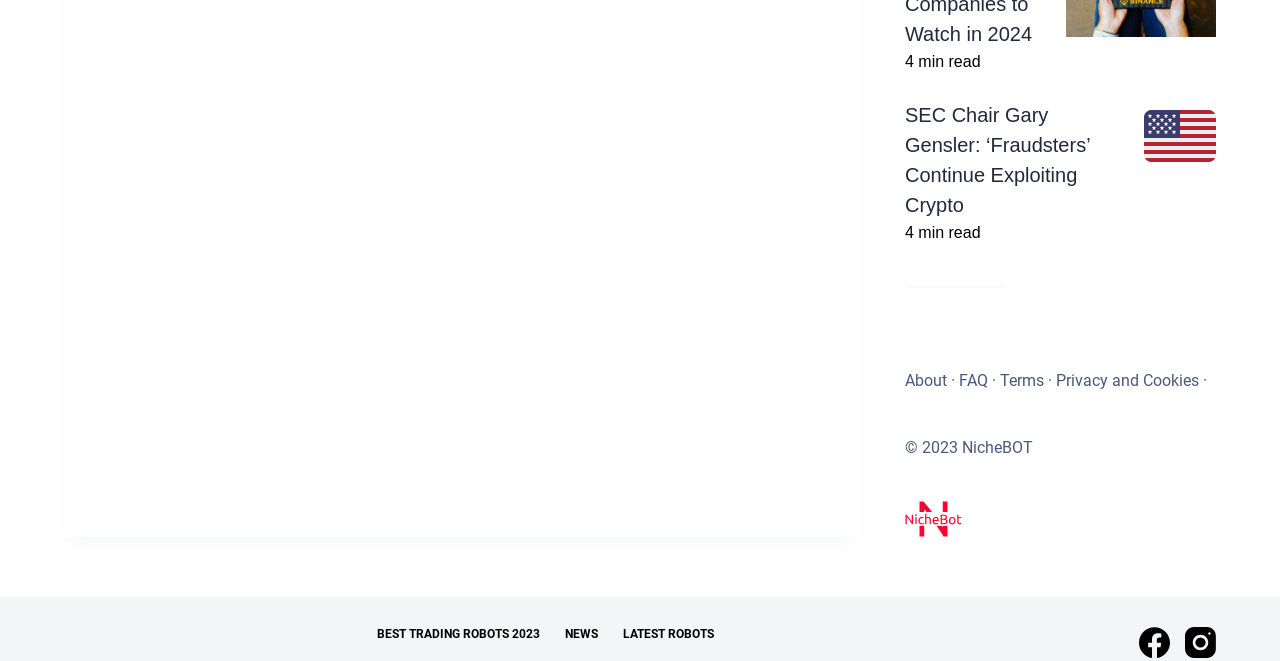Please provide a detailed answer to the question below by examining the image:
What is the year of copyright mentioned at the bottom of the webpage?

The year of copyright mentioned at the bottom of the webpage is 2023, which is indicated by the text '© 2023 NicheBOT'.